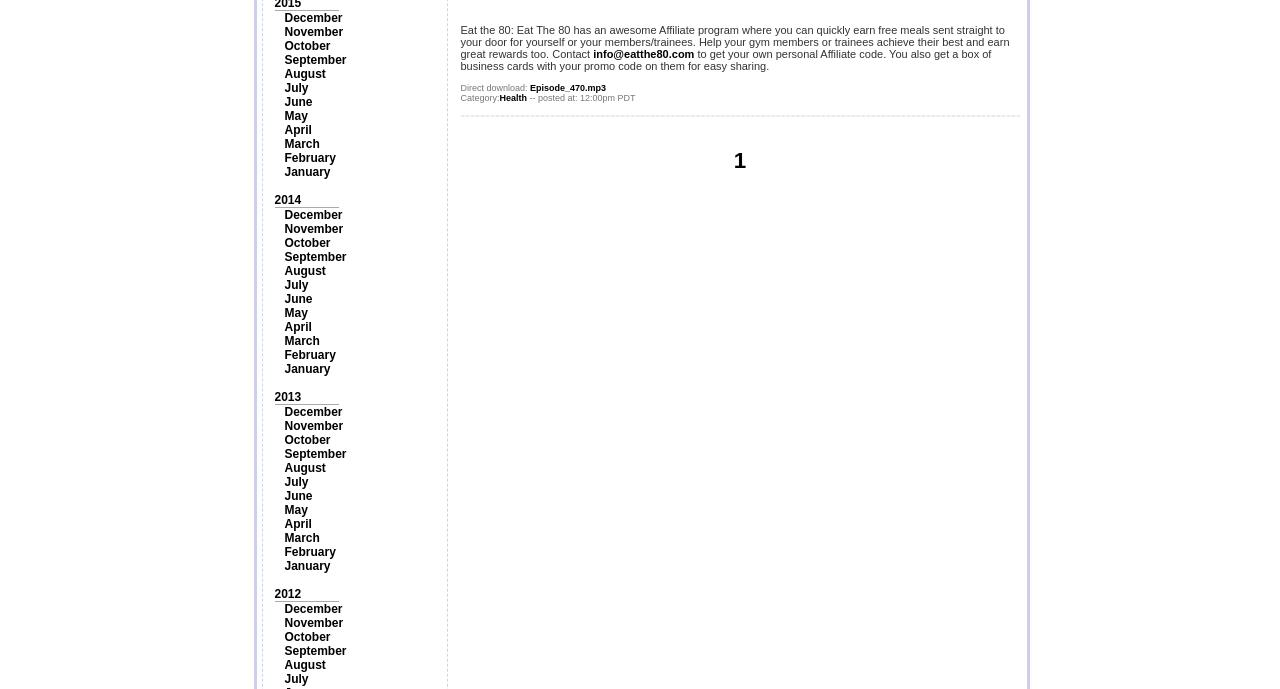Please identify the coordinates of the bounding box for the clickable region that will accomplish this instruction: "Go to page 1".

[0.568, 0.215, 0.588, 0.251]